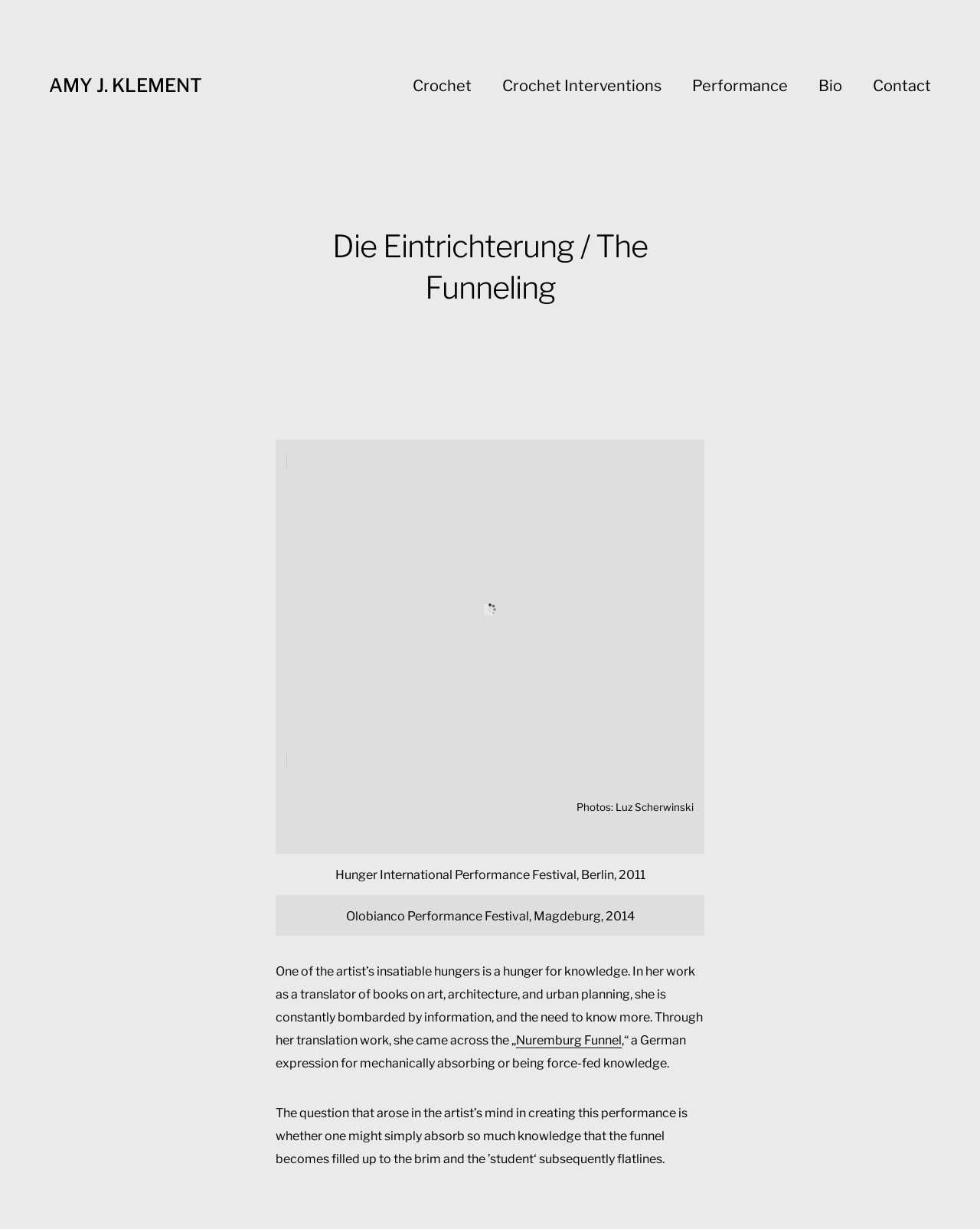Please give a succinct answer using a single word or phrase:
What is the name of the performance festival mentioned?

Hunger International Performance Festival